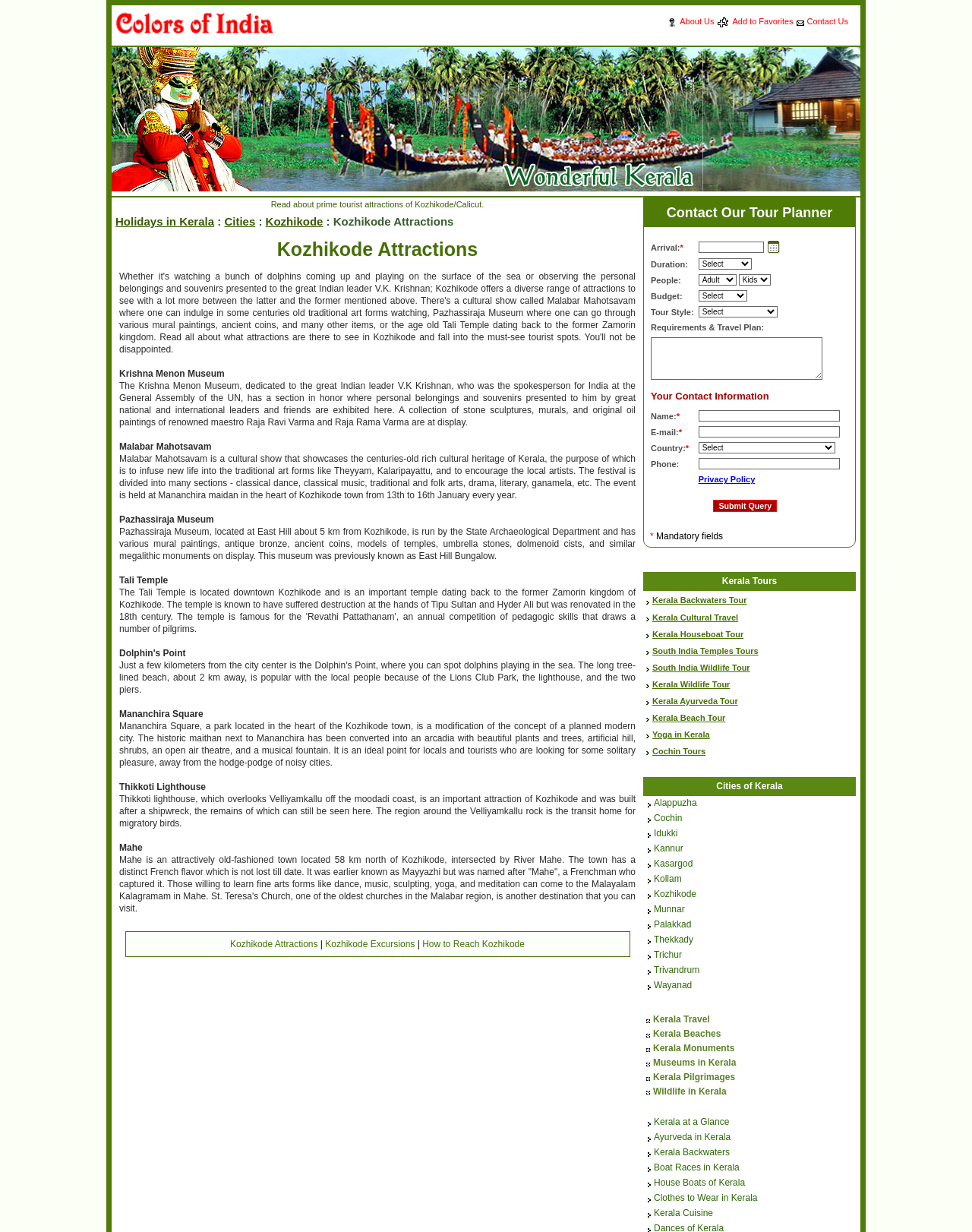Use a single word or phrase to respond to the question:
What is the purpose of Malabar Mahotsavam?

To infuse new life into traditional art forms